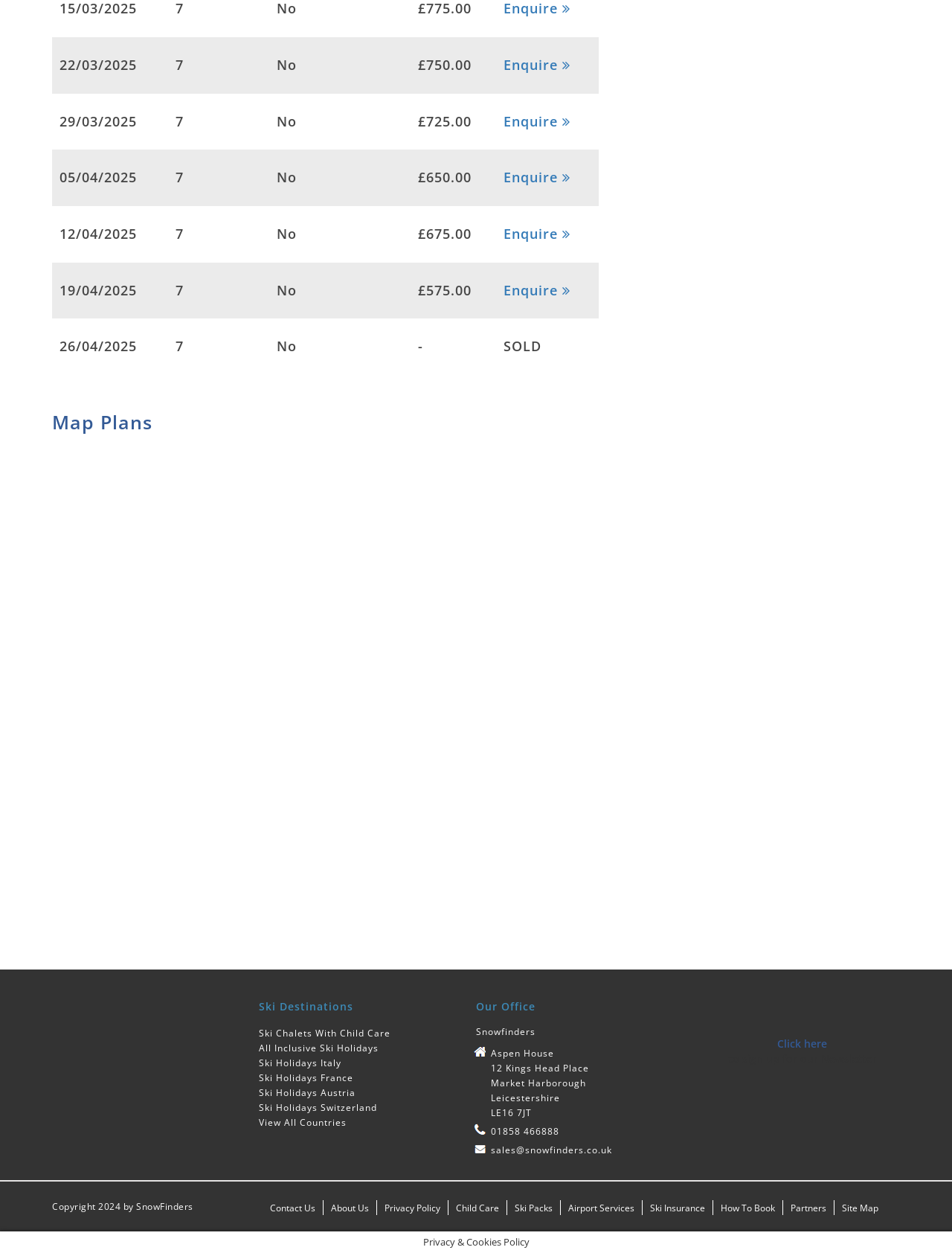Determine the bounding box coordinates of the clickable element to complete this instruction: "Click the publish comment button". Provide the coordinates in the format of four float numbers between 0 and 1, [left, top, right, bottom].

None